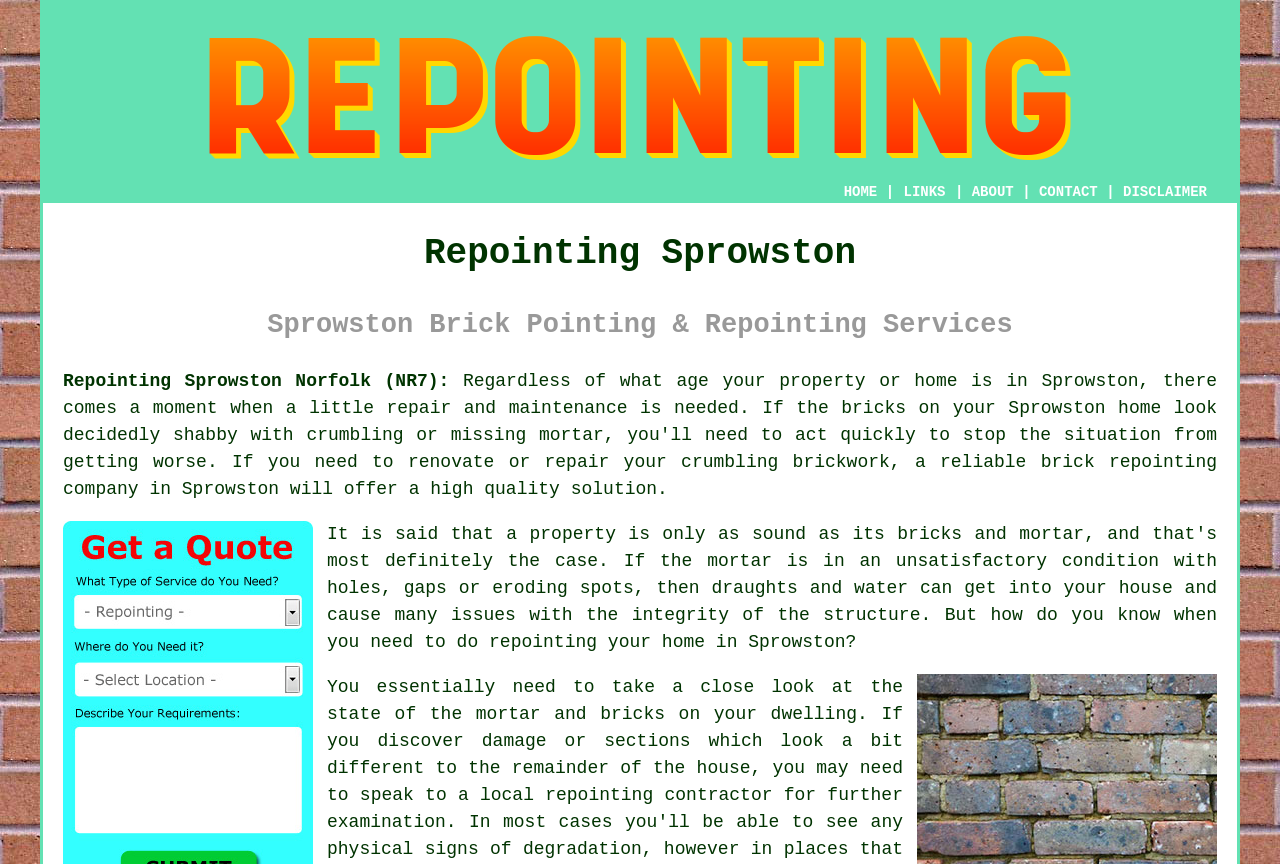Please look at the image and answer the question with a detailed explanation: What is the name of the company?

After carefully examining the webpage, I couldn't find any mention of the company name. The webpage seems to focus on providing information about repointing services in Sprowston, Norfolk, but it doesn't explicitly state the name of the company offering these services.